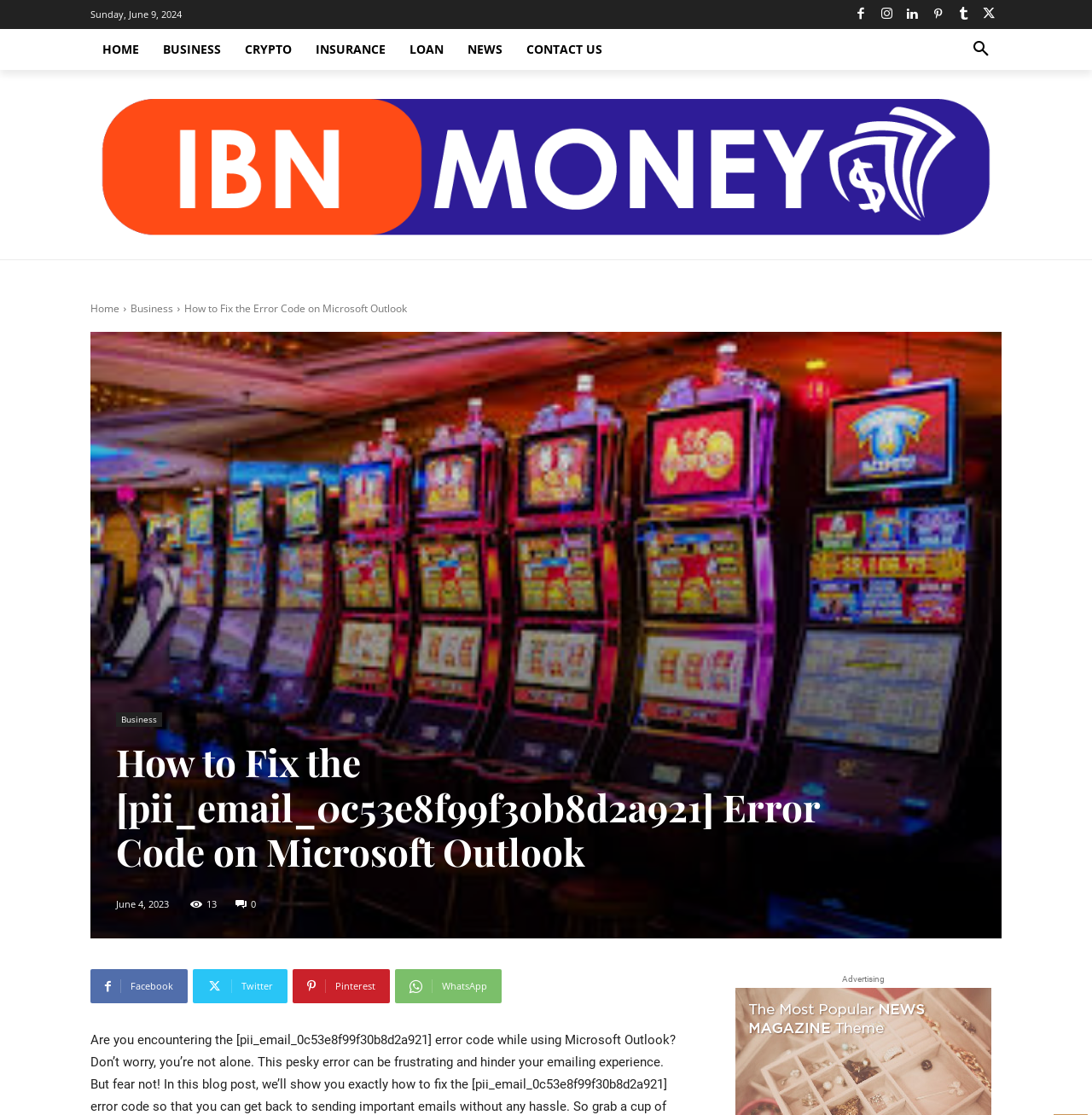Specify the bounding box coordinates of the area that needs to be clicked to achieve the following instruction: "Visit the BUSINESS page".

[0.138, 0.026, 0.213, 0.063]